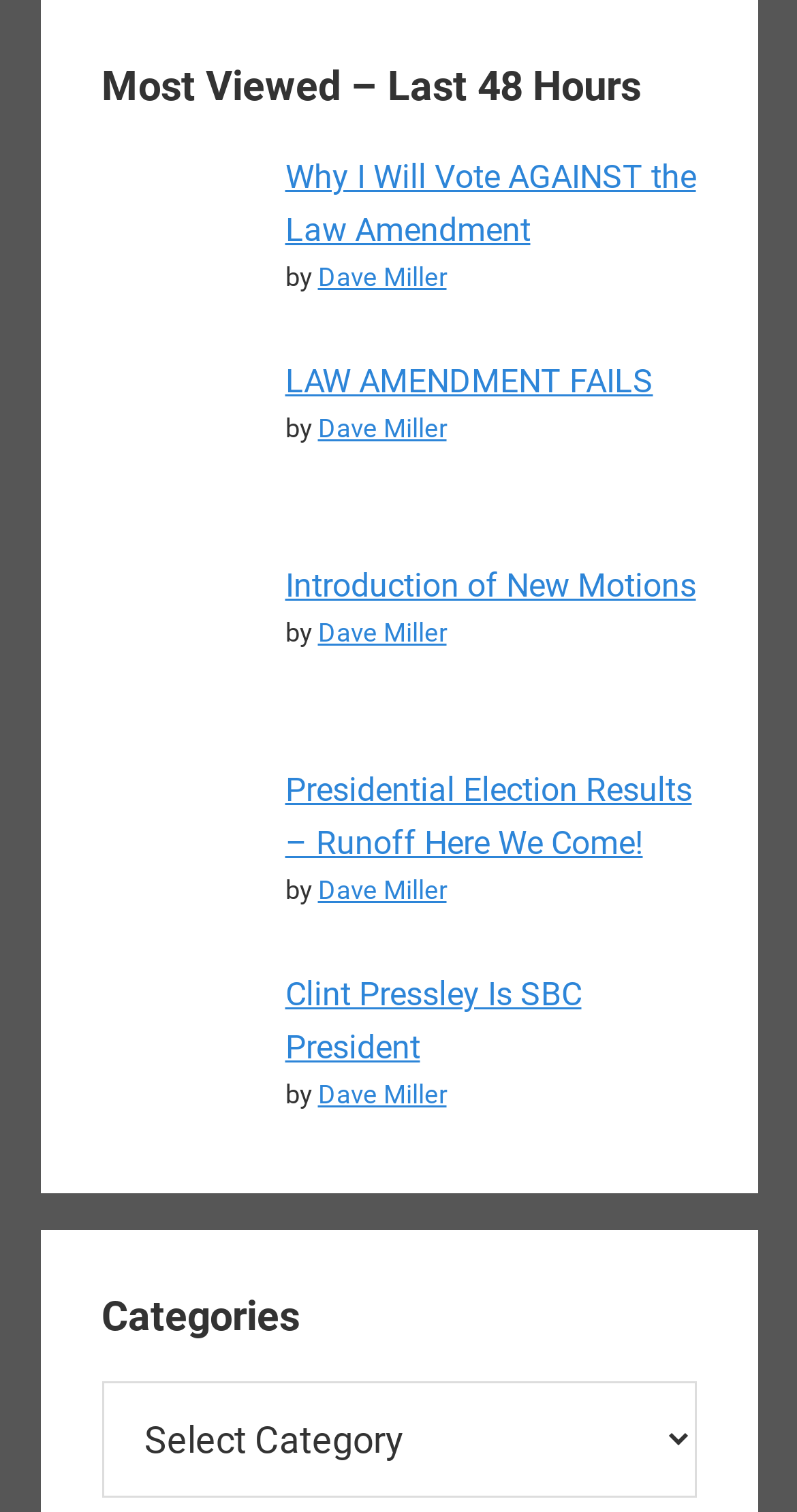What is the category section of the webpage?
Answer with a single word or phrase, using the screenshot for reference.

Categories